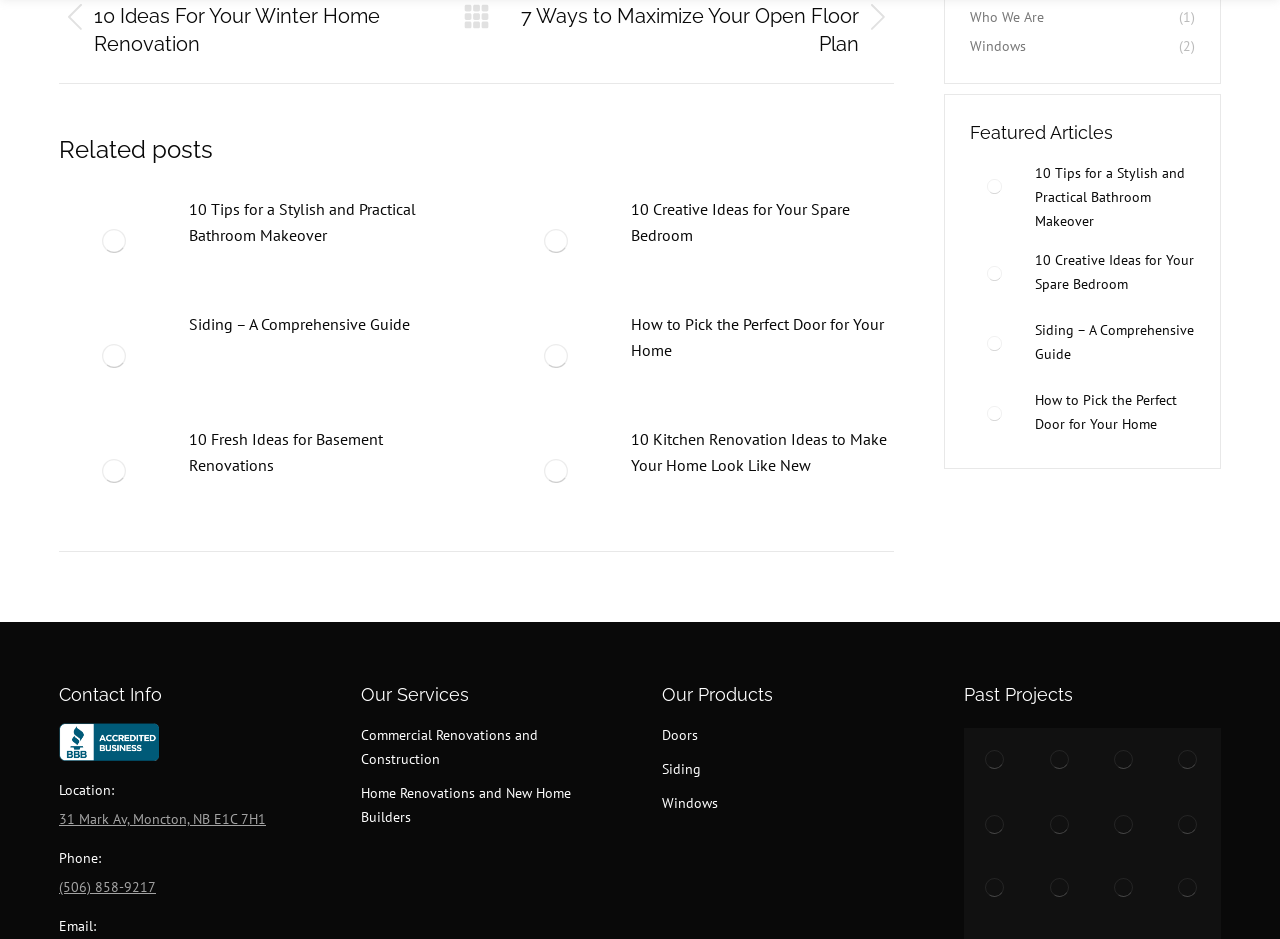Answer the question with a single word or phrase: 
What is the location of the company?

31 Mark Av, Moncton, NB E1C 7H1